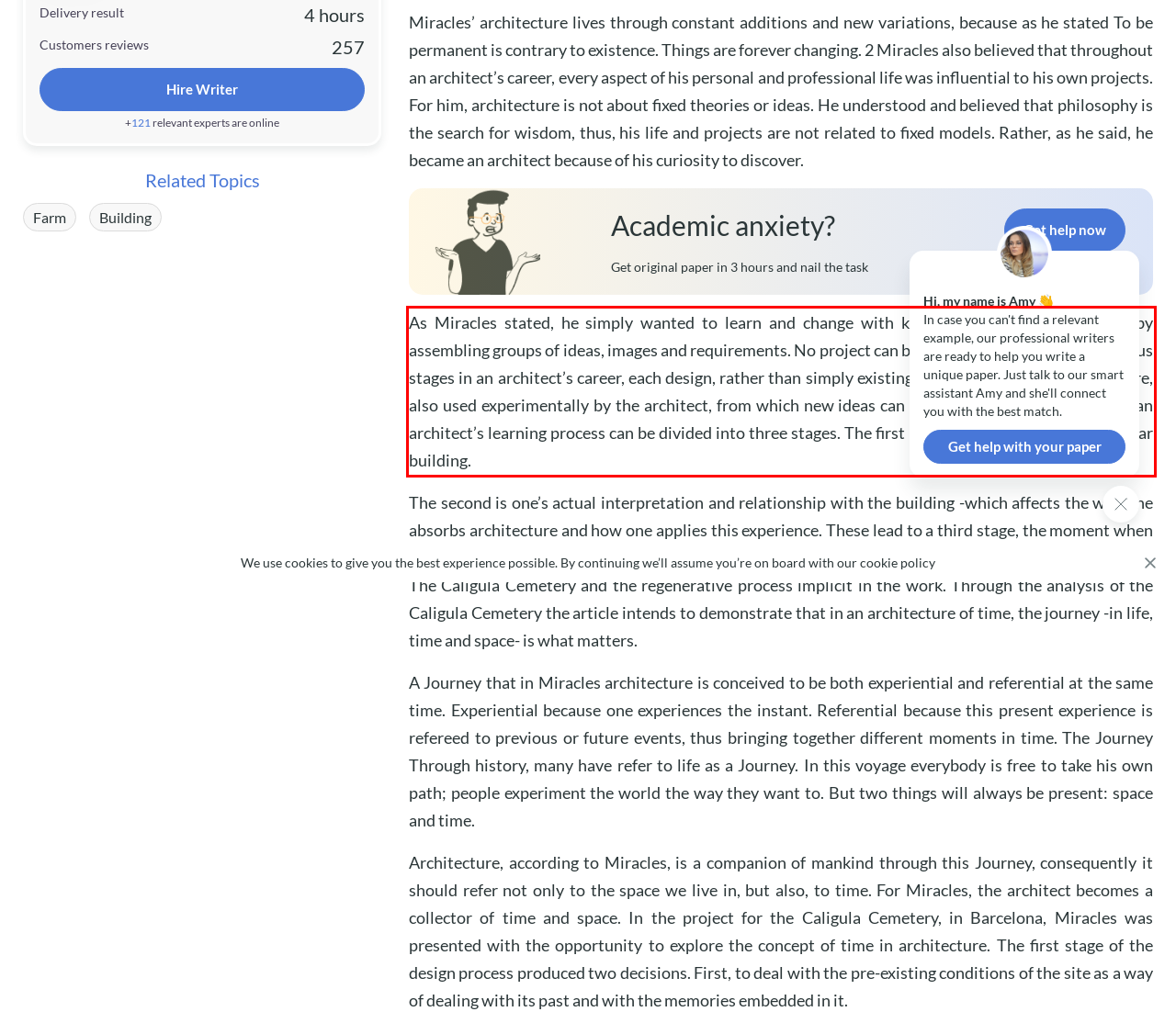Analyze the red bounding box in the provided webpage screenshot and generate the text content contained within.

As Miracles stated, he simply wanted to learn and change with knowledge: … Architects work by assembling groups of ideas, images and requirements. No project can be produced in isolation. At various stages in an architect’s career, each design, rather than simply existing as a project in itself is, therefore, also used experimentally by the architect, from which new ideas can be developed… 3 For Miracles, an architect’s learning process can be divided into three stages. The first is seeing and studying a particular building.